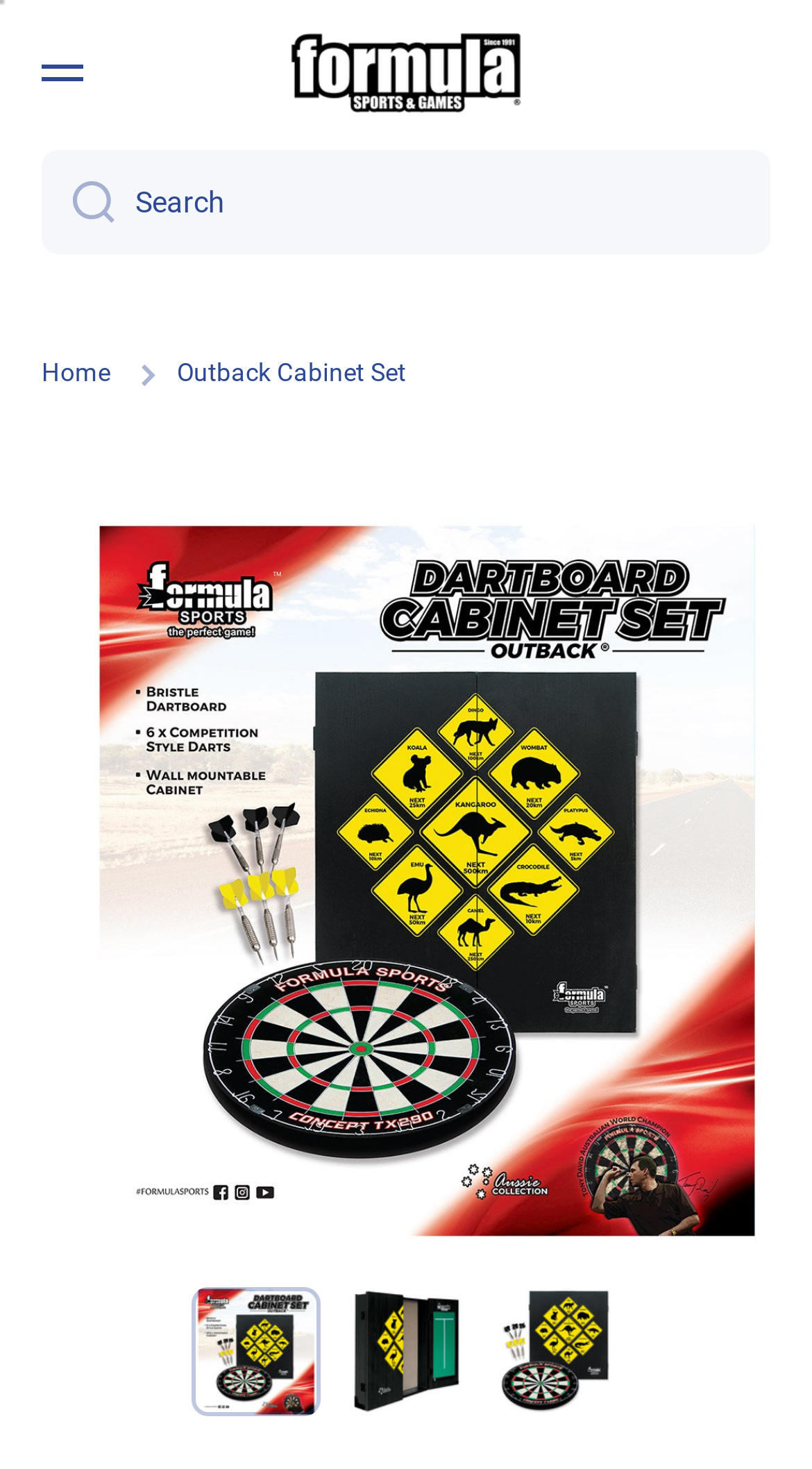What is the purpose of the disclosure triangle?
Analyze the image and provide a thorough answer to the question.

The disclosure triangle is an element that can be expanded to reveal more details. Its purpose is to provide additional information about the product, which can be accessed by clicking on the triangle.